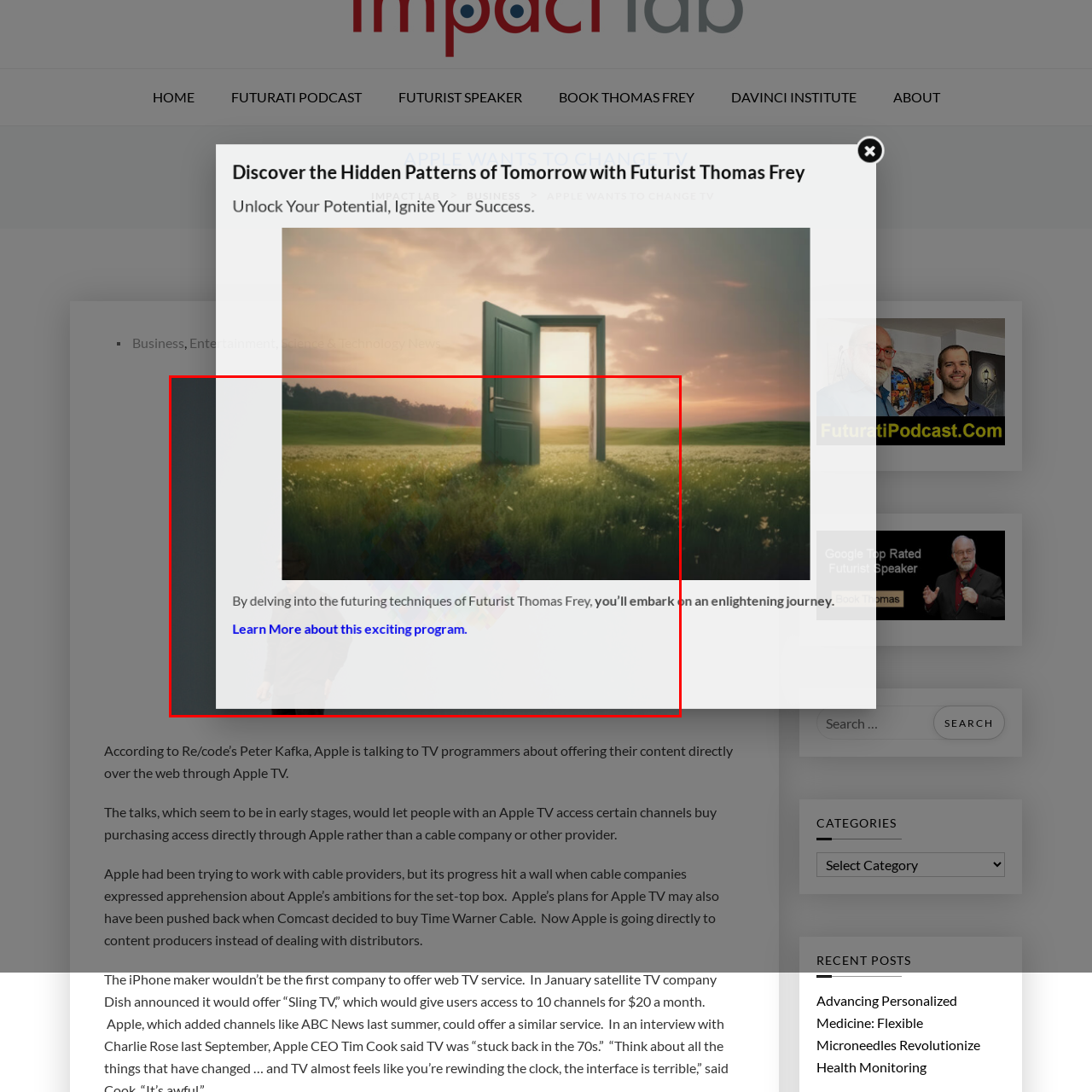Observe the section highlighted in yellow, What is the purpose of the text accompanying the image? 
Please respond using a single word or phrase.

To invite viewers to learn more